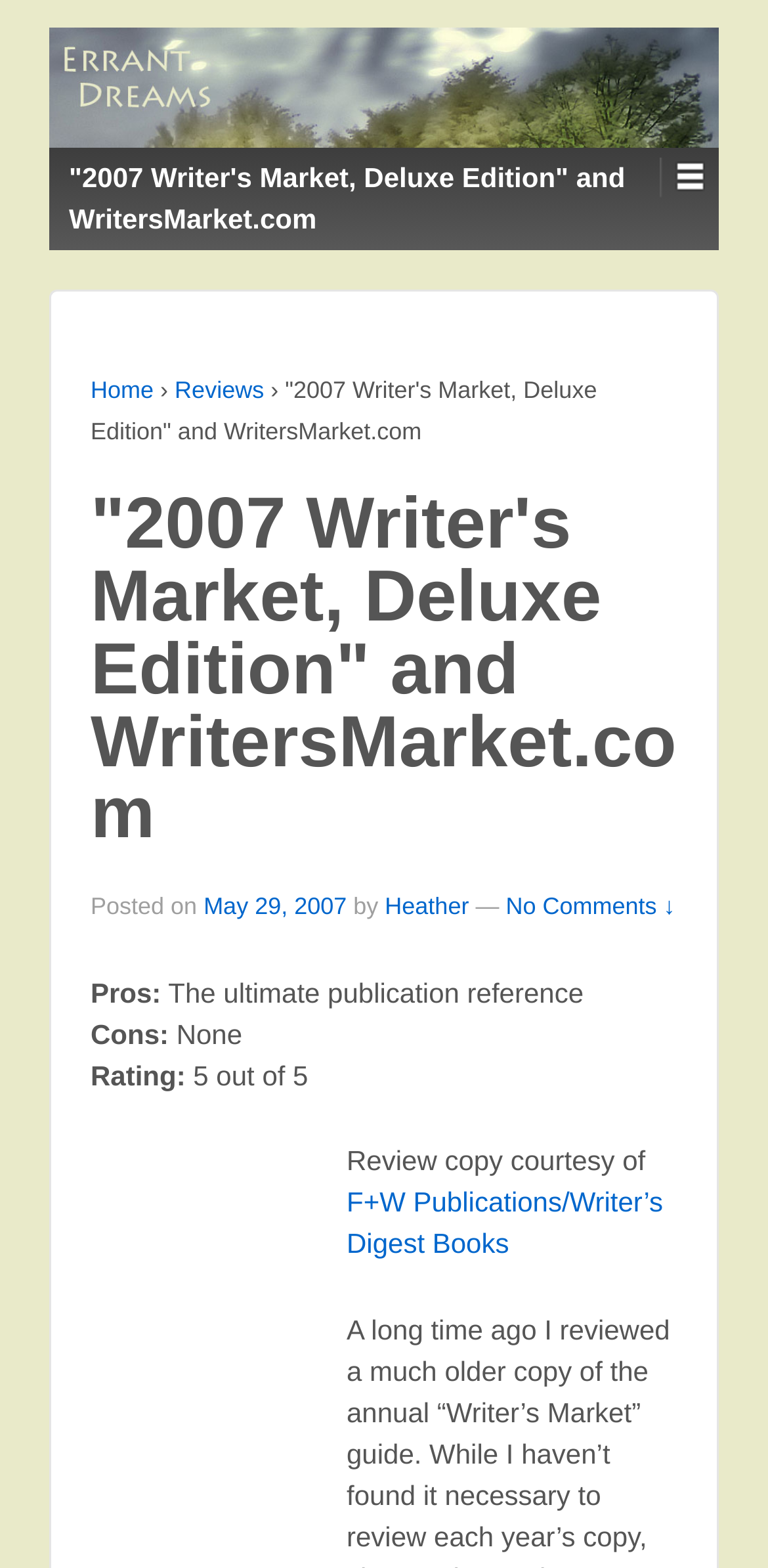Find the bounding box coordinates of the element I should click to carry out the following instruction: "Visit F+W Publications/Writer’s Digest Books".

[0.451, 0.757, 0.863, 0.803]